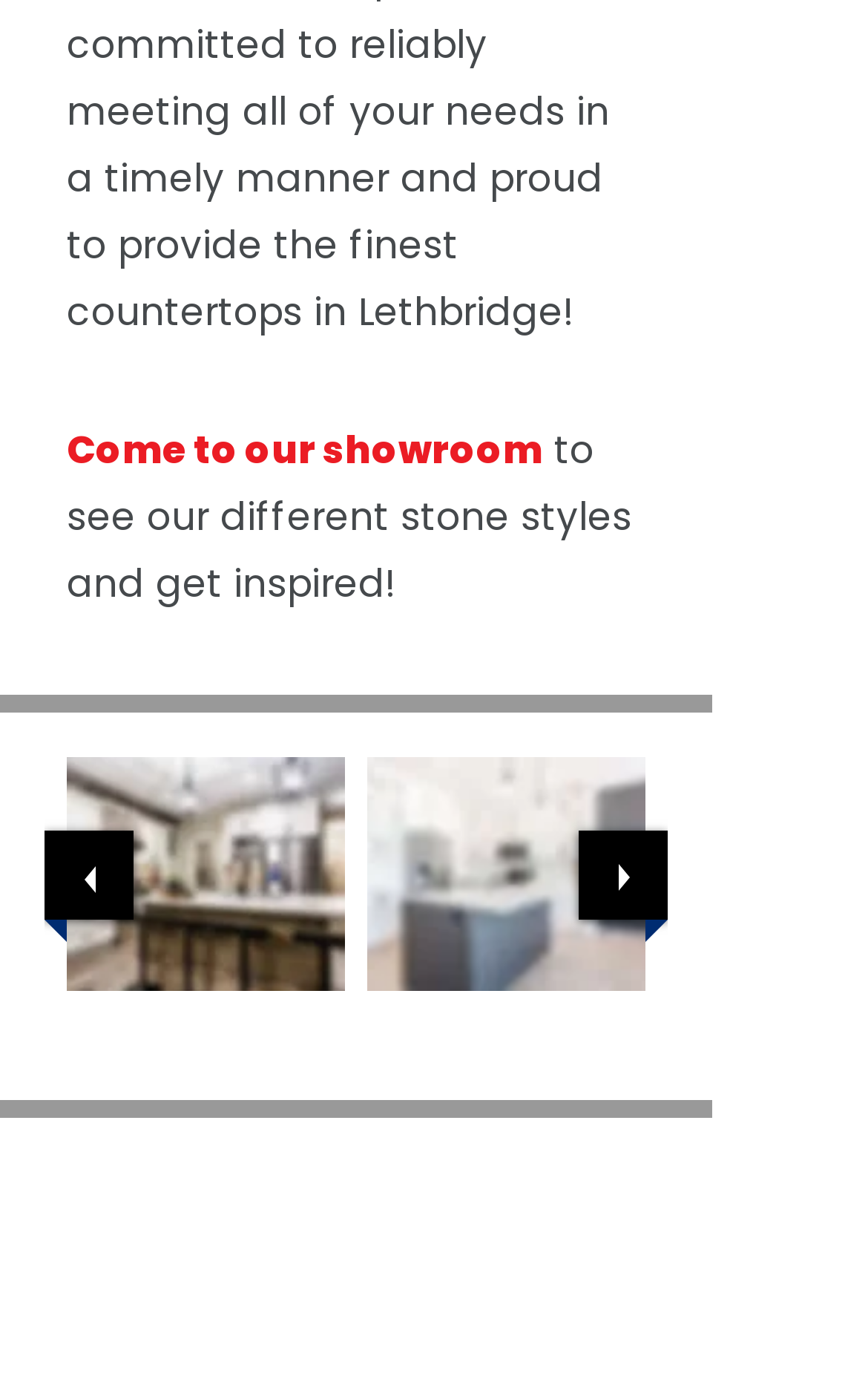Provide a single word or phrase to answer the given question: 
How many images are currently displayed?

2